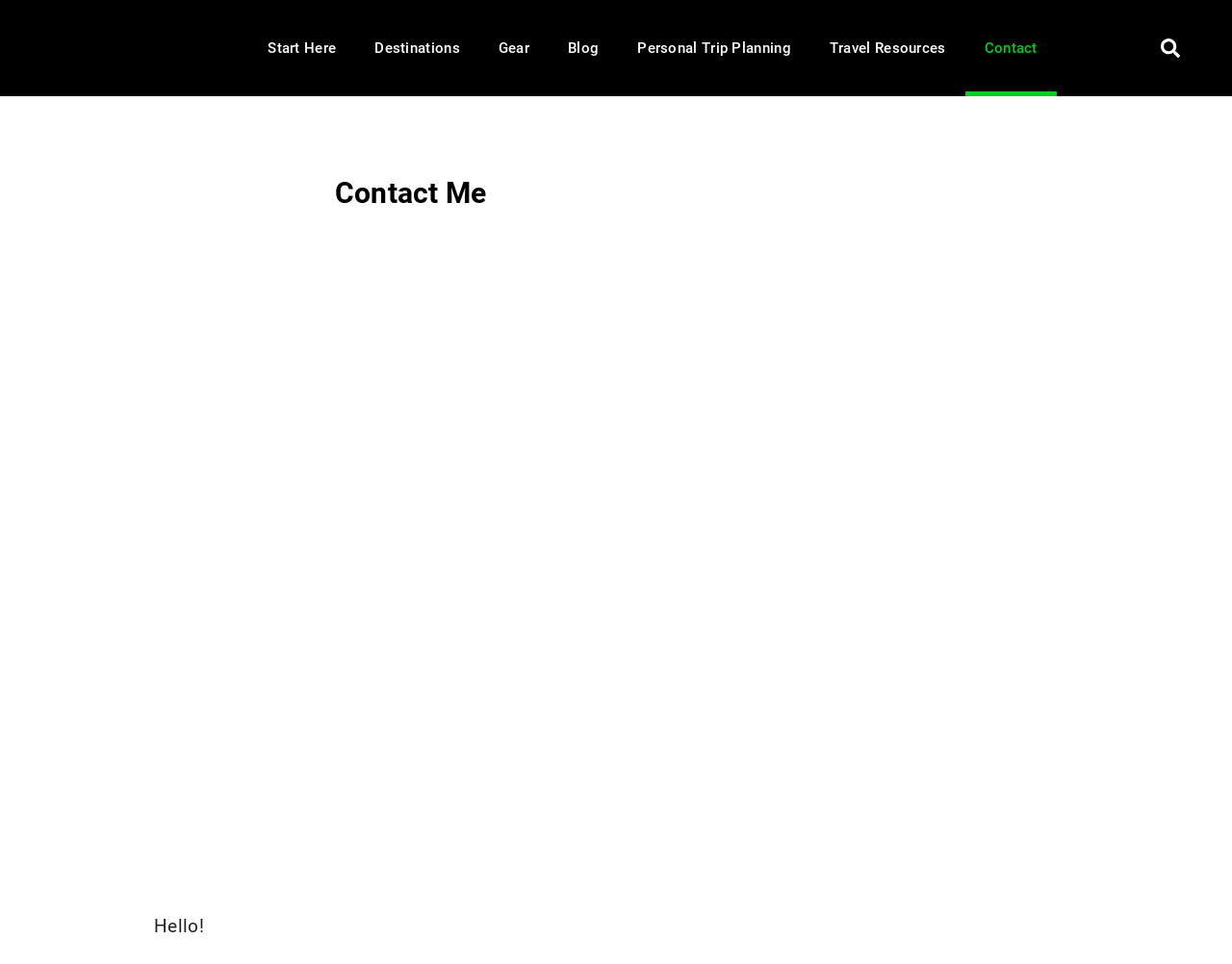Pinpoint the bounding box coordinates of the clickable element needed to complete the instruction: "click the Search button". The coordinates should be provided as four float numbers between 0 and 1: [left, top, right, bottom].

[0.934, 0.03, 0.965, 0.07]